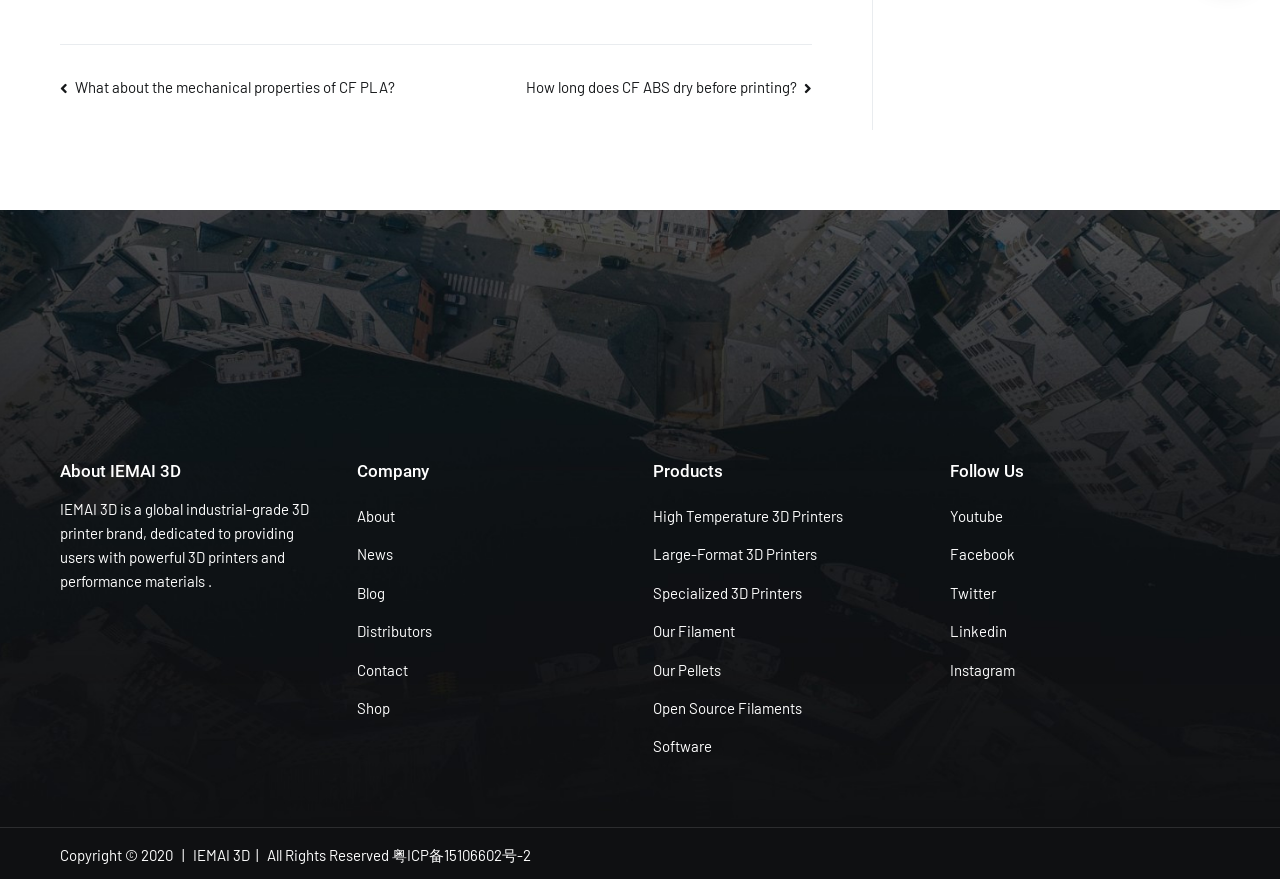Using the information in the image, give a detailed answer to the following question: What social media platforms can you follow the company on?

The social media platforms that the company can be followed on are listed in the 'Follow Us' section, which includes links to Youtube, Facebook, Twitter, Linkedin, and Instagram.